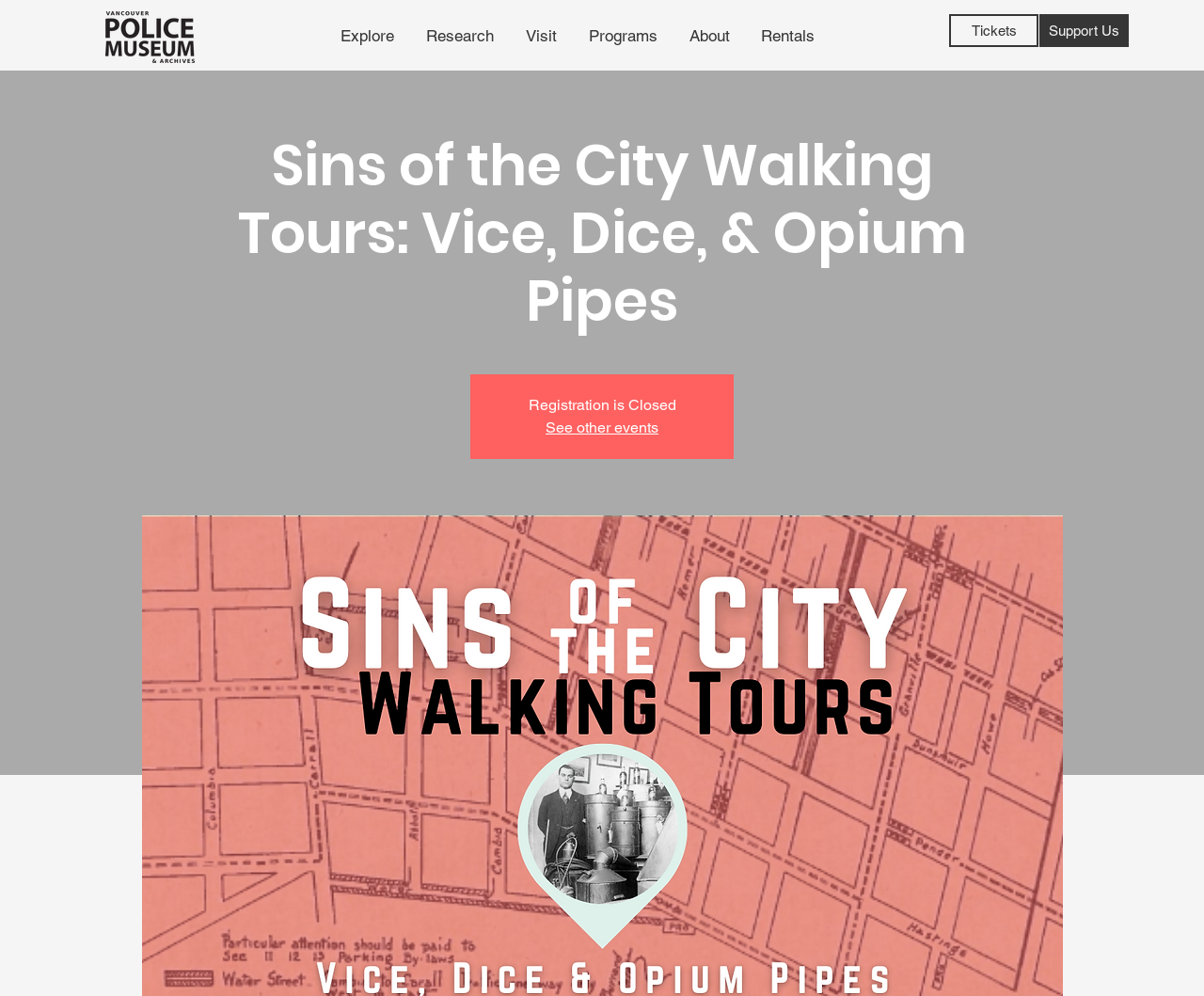Find the bounding box coordinates of the area that needs to be clicked in order to achieve the following instruction: "Explore the site". The coordinates should be specified as four float numbers between 0 and 1, i.e., [left, top, right, bottom].

[0.27, 0.014, 0.341, 0.059]